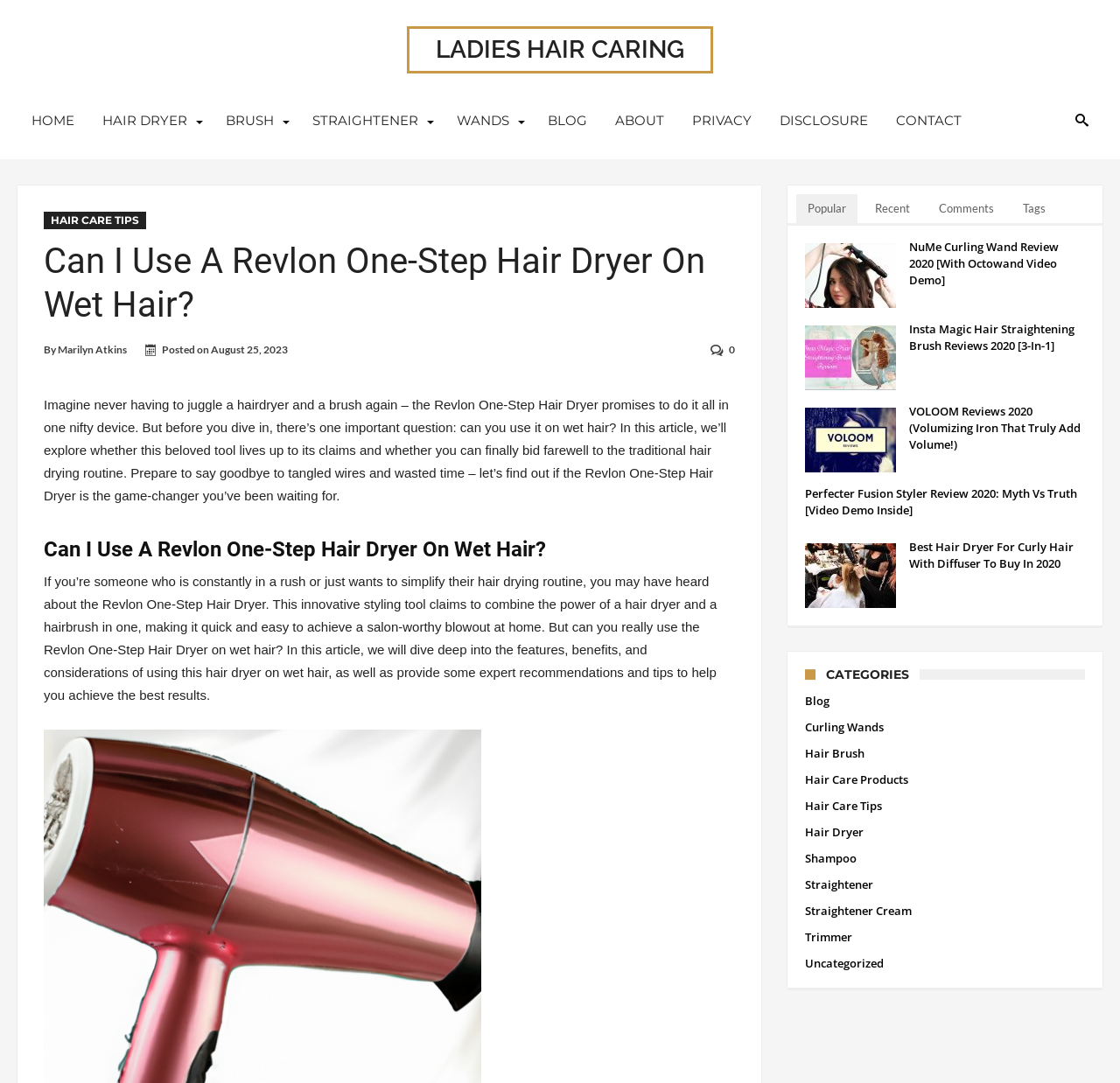Find the bounding box coordinates of the clickable area required to complete the following action: "Click on the 'HOME' link".

[0.016, 0.092, 0.079, 0.131]